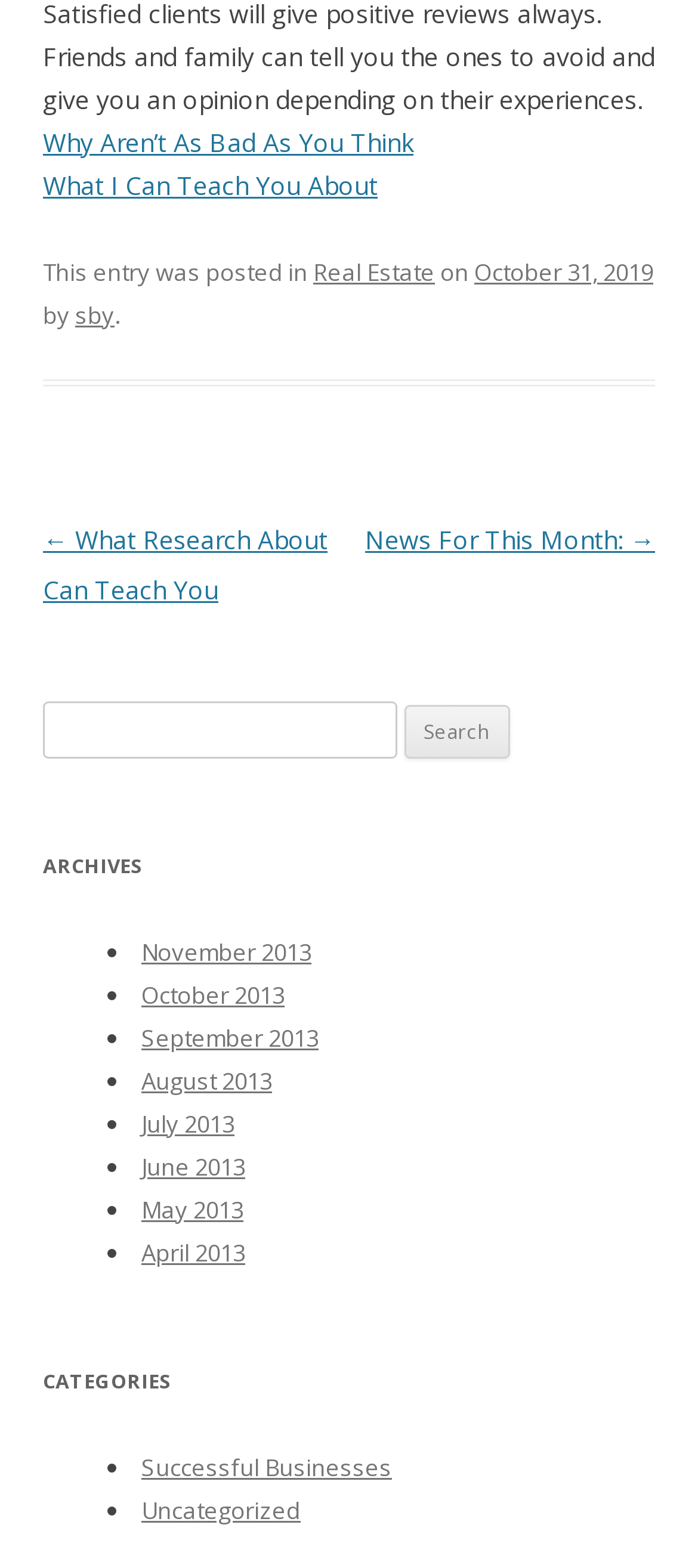What is the category of the post?
Based on the screenshot, respond with a single word or phrase.

Real Estate